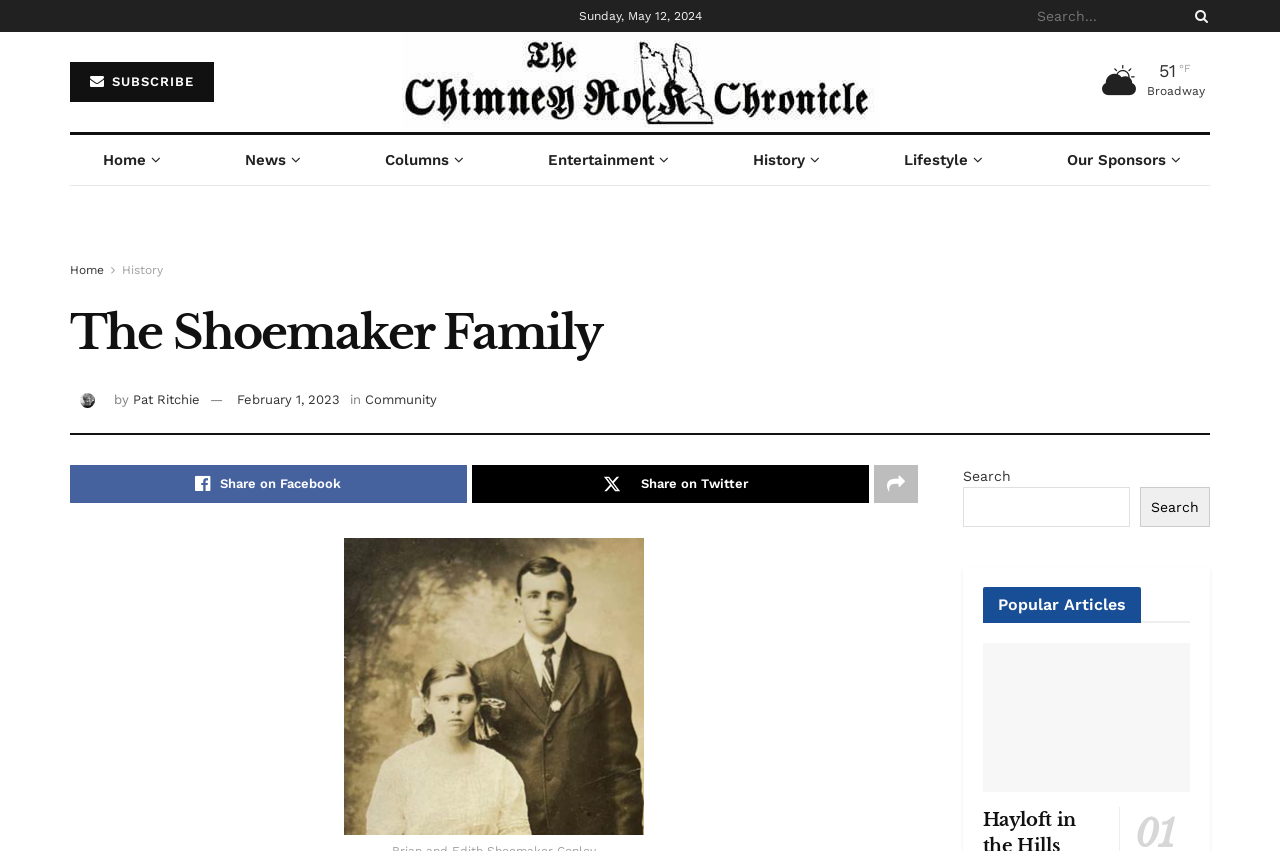Please specify the bounding box coordinates of the area that should be clicked to accomplish the following instruction: "Check the weather". The coordinates should consist of four float numbers between 0 and 1, i.e., [left, top, right, bottom].

[0.905, 0.07, 0.918, 0.095]